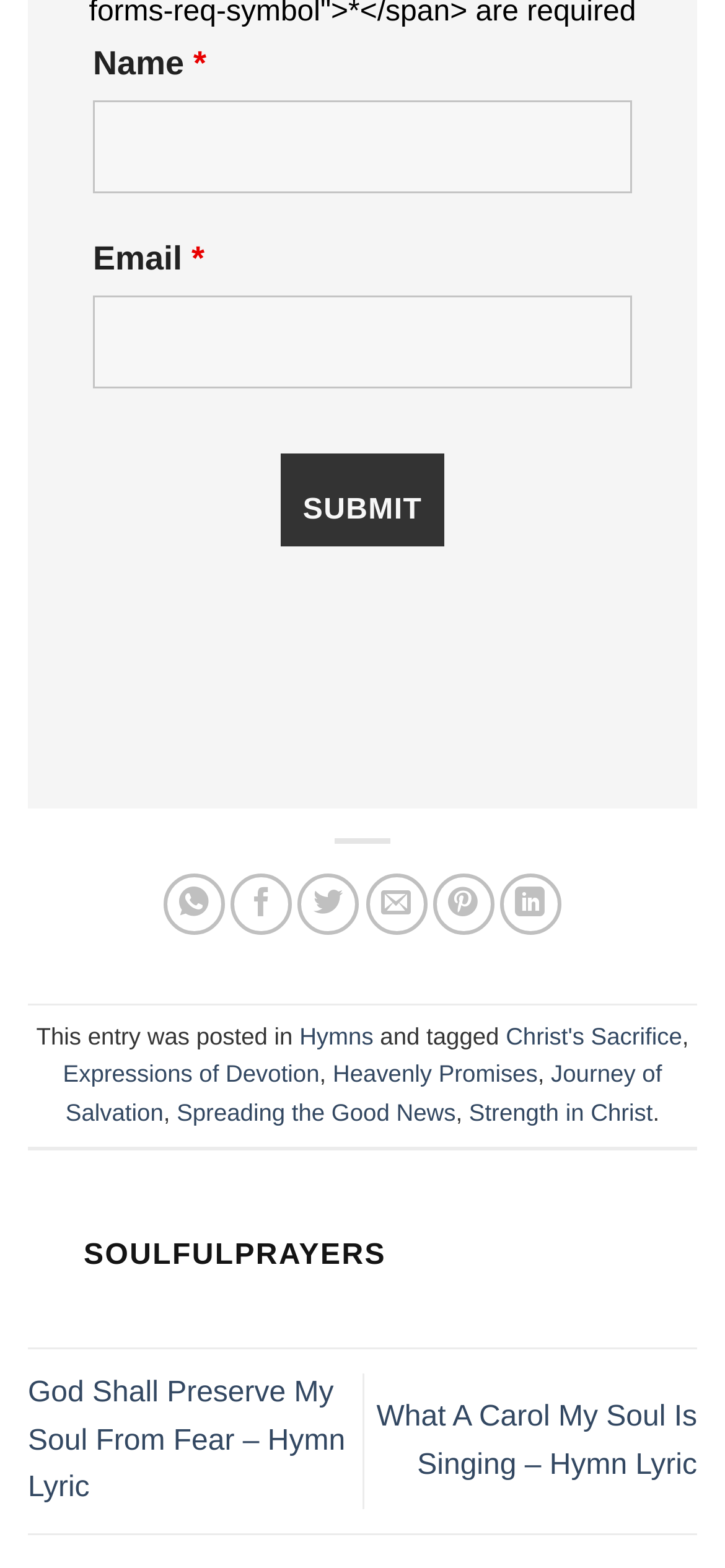Identify and provide the bounding box for the element described by: "Spreading the Good News".

[0.244, 0.7, 0.629, 0.718]